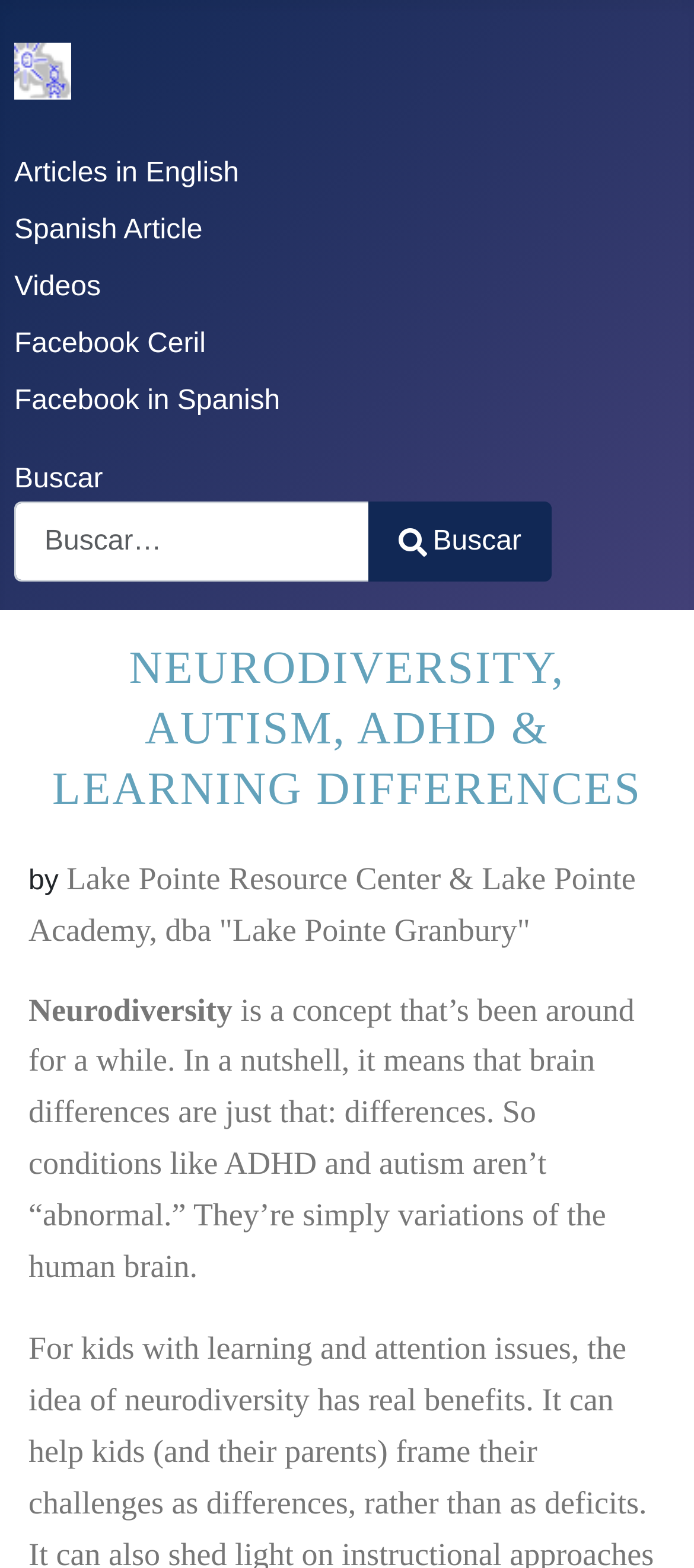Given the description "Articles in English", determine the bounding box of the corresponding UI element.

[0.021, 0.101, 0.344, 0.12]